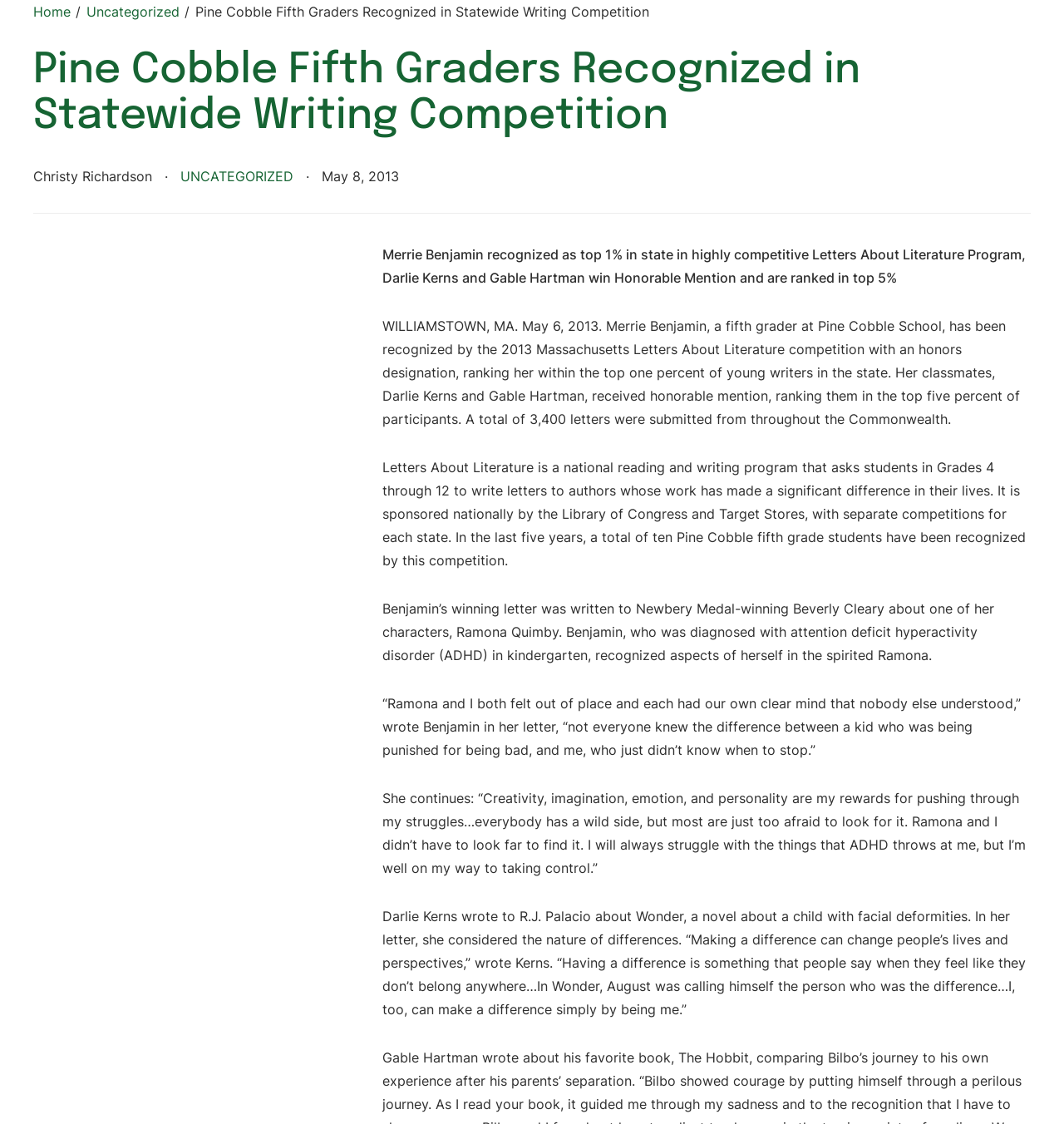Locate the UI element described by STICKERS in the provided webpage screenshot. Return the bounding box coordinates in the format (top-left x, top-left y, bottom-right x, bottom-right y), ensuring all values are between 0 and 1.

None